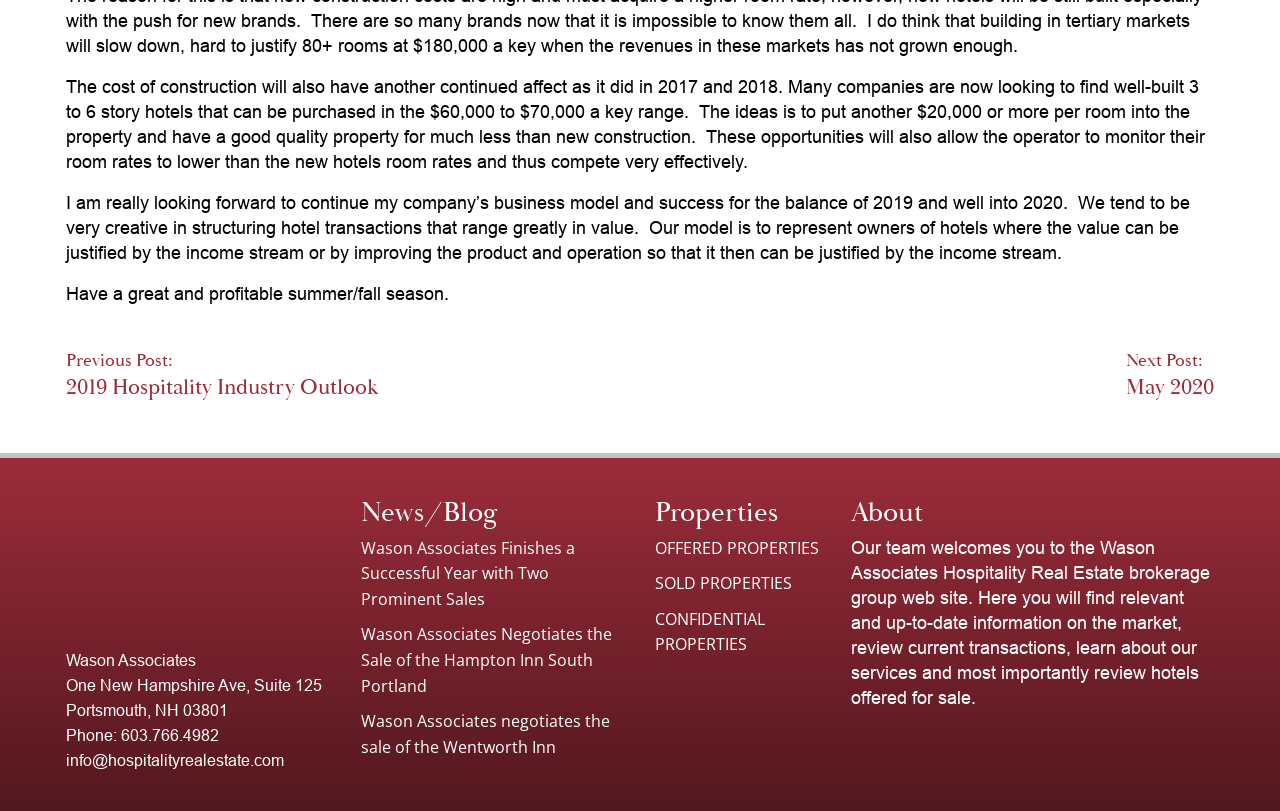Provide the bounding box coordinates of the HTML element this sentence describes: "http://www.ebay.co.uk/itm/Newest-low-noise-OWON-100Mhz-Oscilloscope-SDS7102V-1G-8-FFT-LAN-VGA-UK-ship-/281234611113?hash=item417ae39ba9:g:SKkAAOxycmBSvaf8". The bounding box coordinates consist of four float numbers between 0 and 1, i.e., [left, top, right, bottom].

None